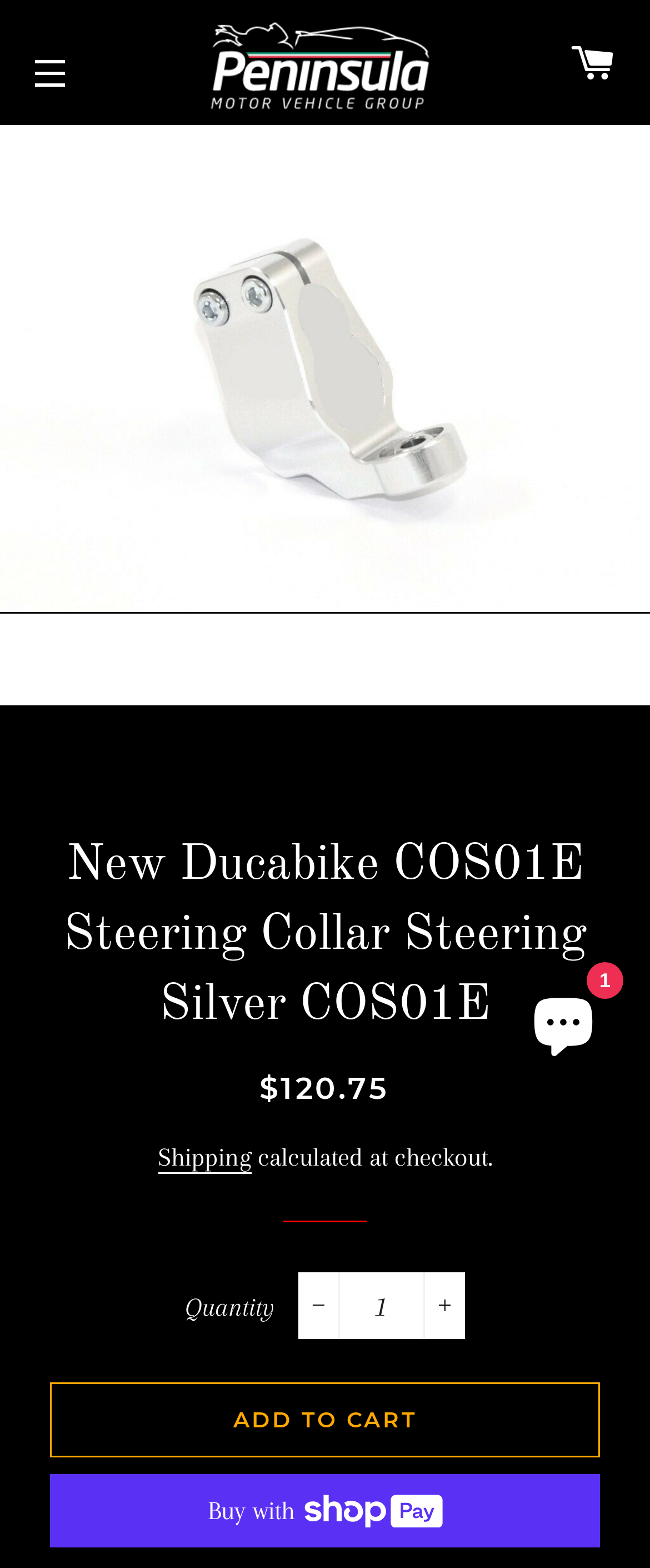Please give a one-word or short phrase response to the following question: 
What is the color of the product?

Silver